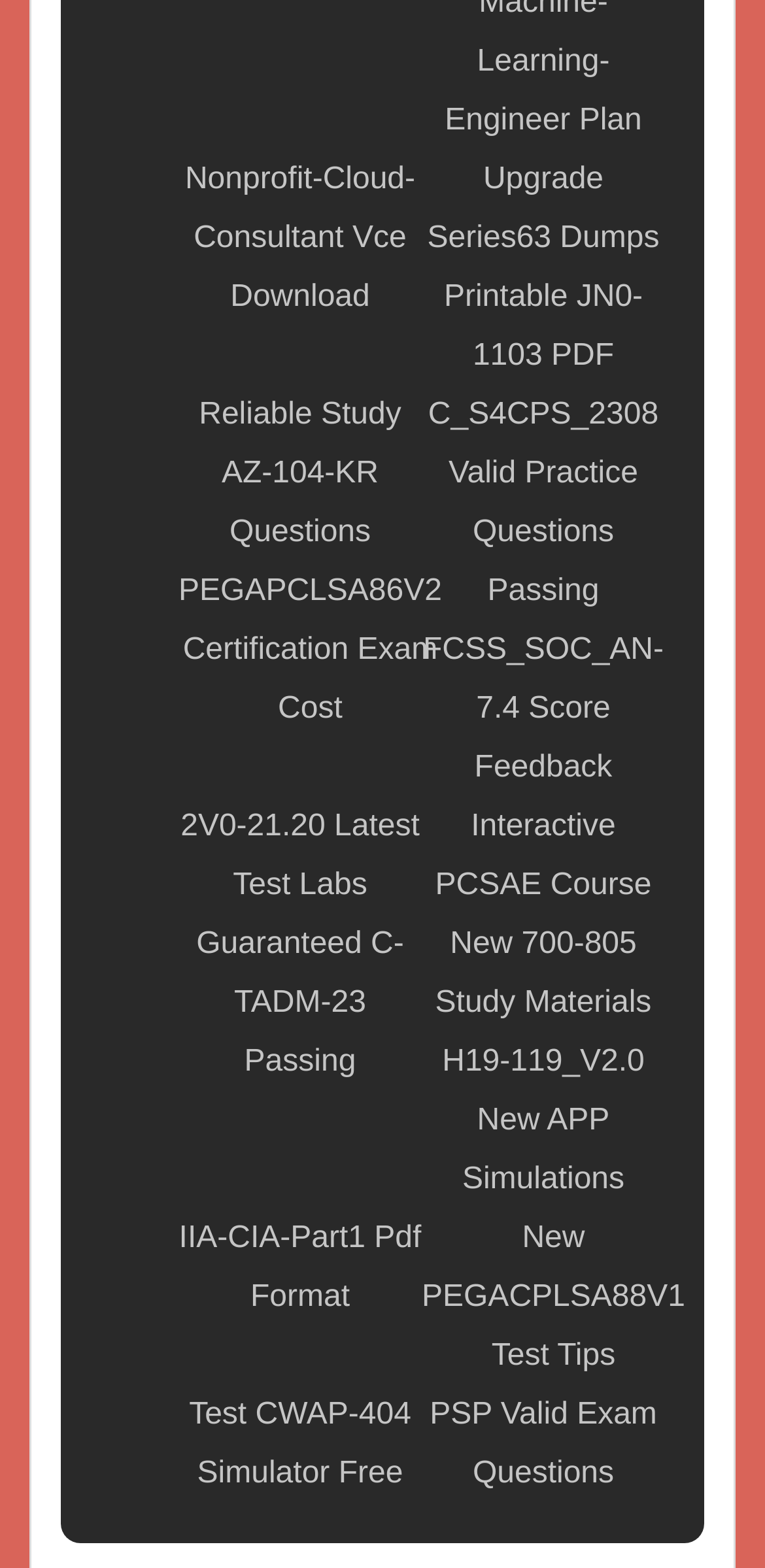Determine the bounding box coordinates for the clickable element to execute this instruction: "View Printable JN0-1103 PDF". Provide the coordinates as four float numbers between 0 and 1, i.e., [left, top, right, bottom].

[0.551, 0.171, 0.869, 0.246]